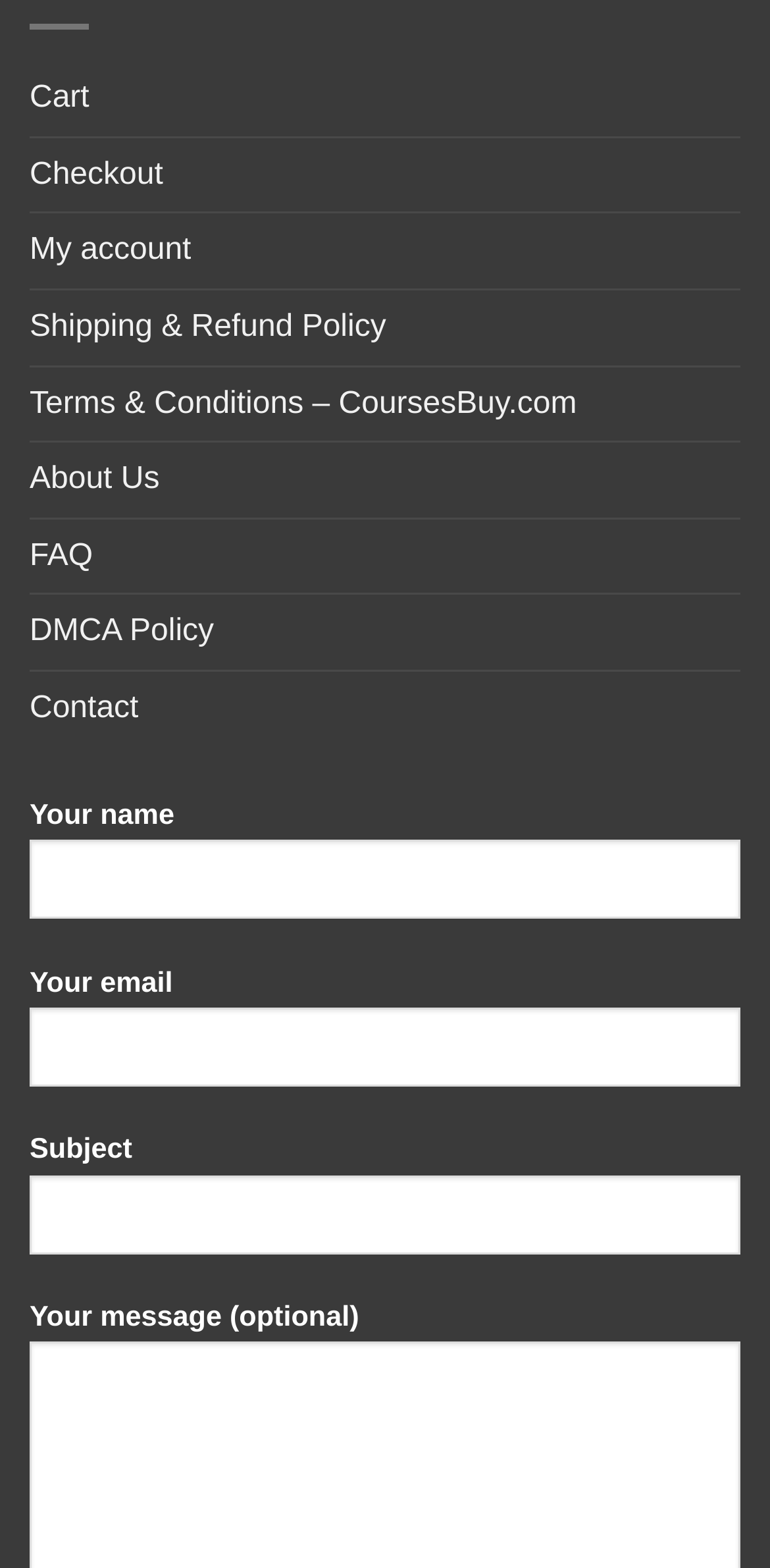How many required fields are in the contact form? Refer to the image and provide a one-word or short phrase answer.

3